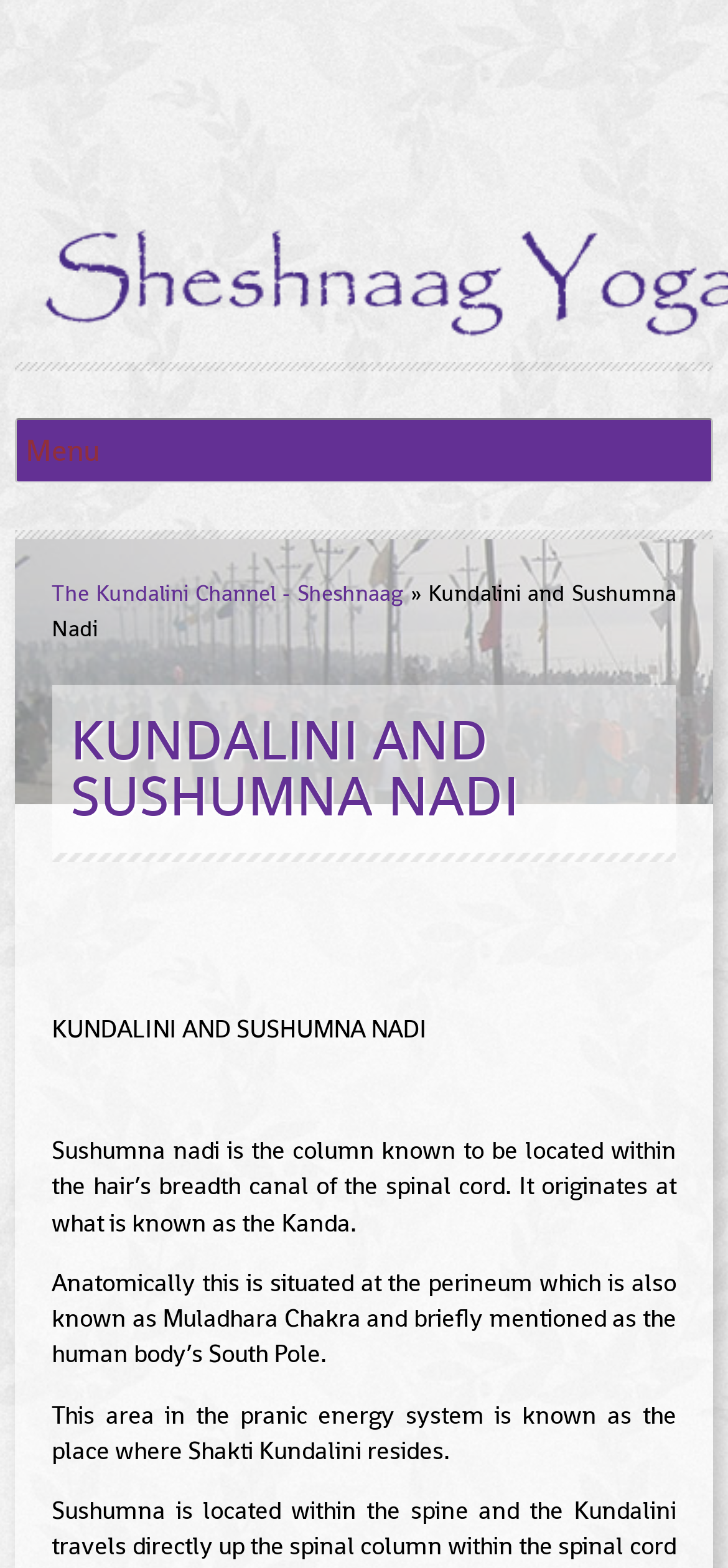Where does Shakti Kundalini reside?
Please provide a comprehensive answer based on the information in the image.

According to the webpage, Shakti Kundalini resides in the area of the pranic energy system known as the place where Shakti Kundalini resides, which is situated at the perineum, also known as Muladhara Chakra, and briefly mentioned as the human body's South Pole.